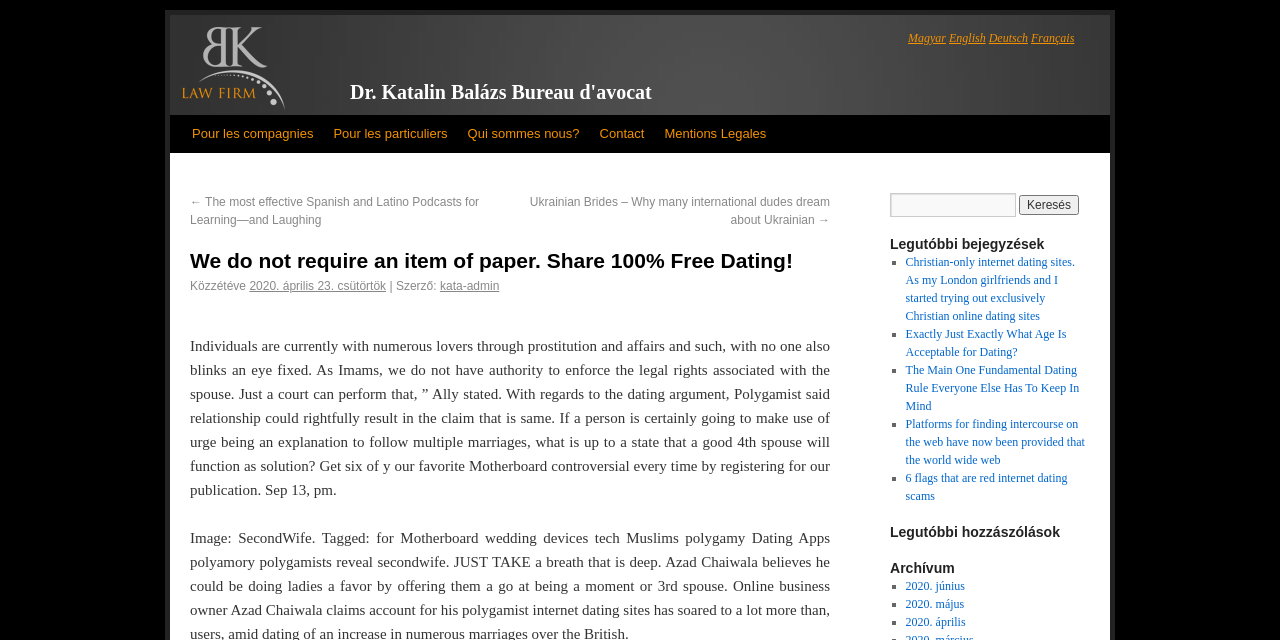Locate the bounding box coordinates of the region to be clicked to comply with the following instruction: "Check the archives". The coordinates must be four float numbers between 0 and 1, in the form [left, top, right, bottom].

[0.695, 0.873, 0.852, 0.902]